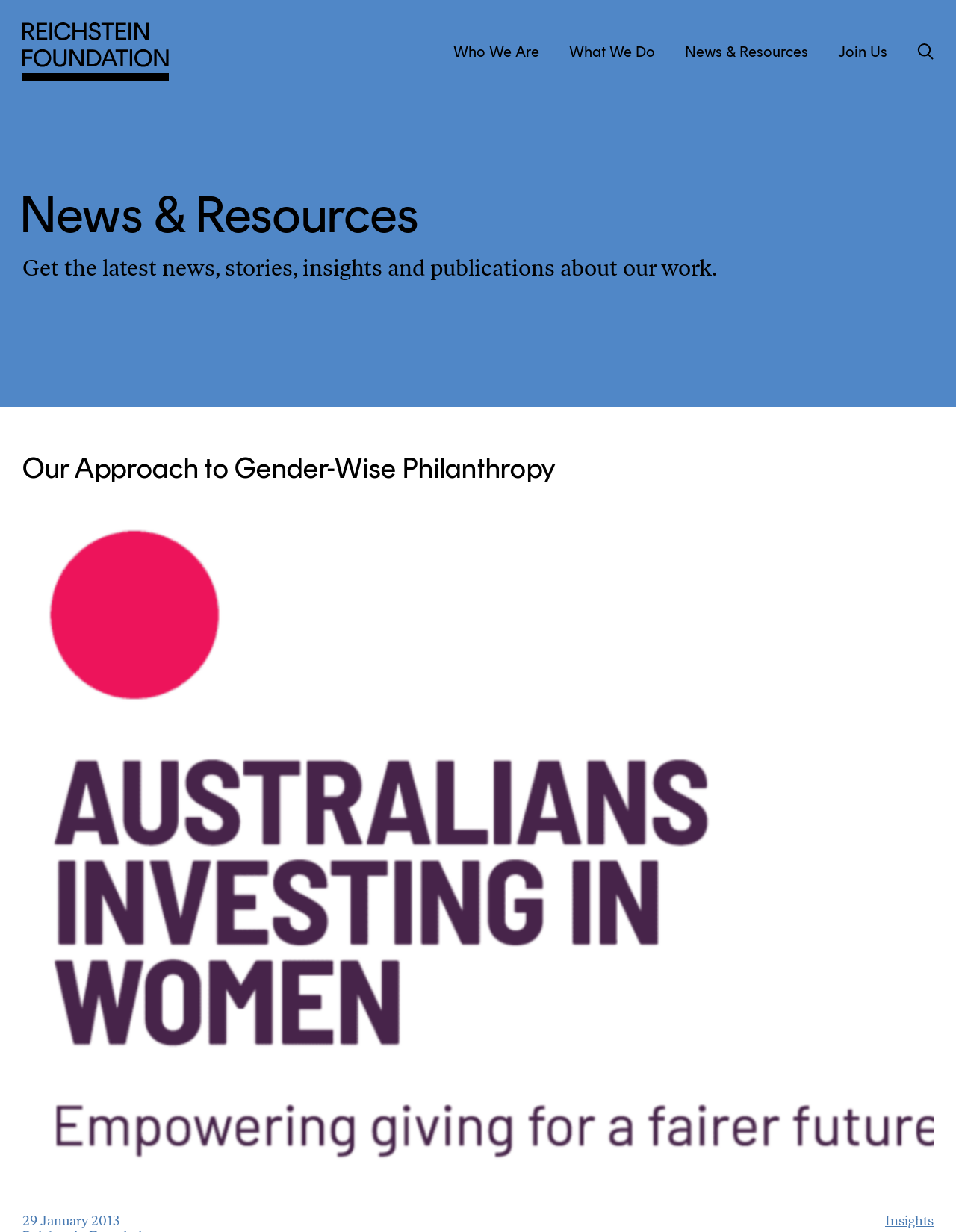Locate the coordinates of the bounding box for the clickable region that fulfills this instruction: "learn about Who We Are".

[0.474, 0.035, 0.564, 0.049]